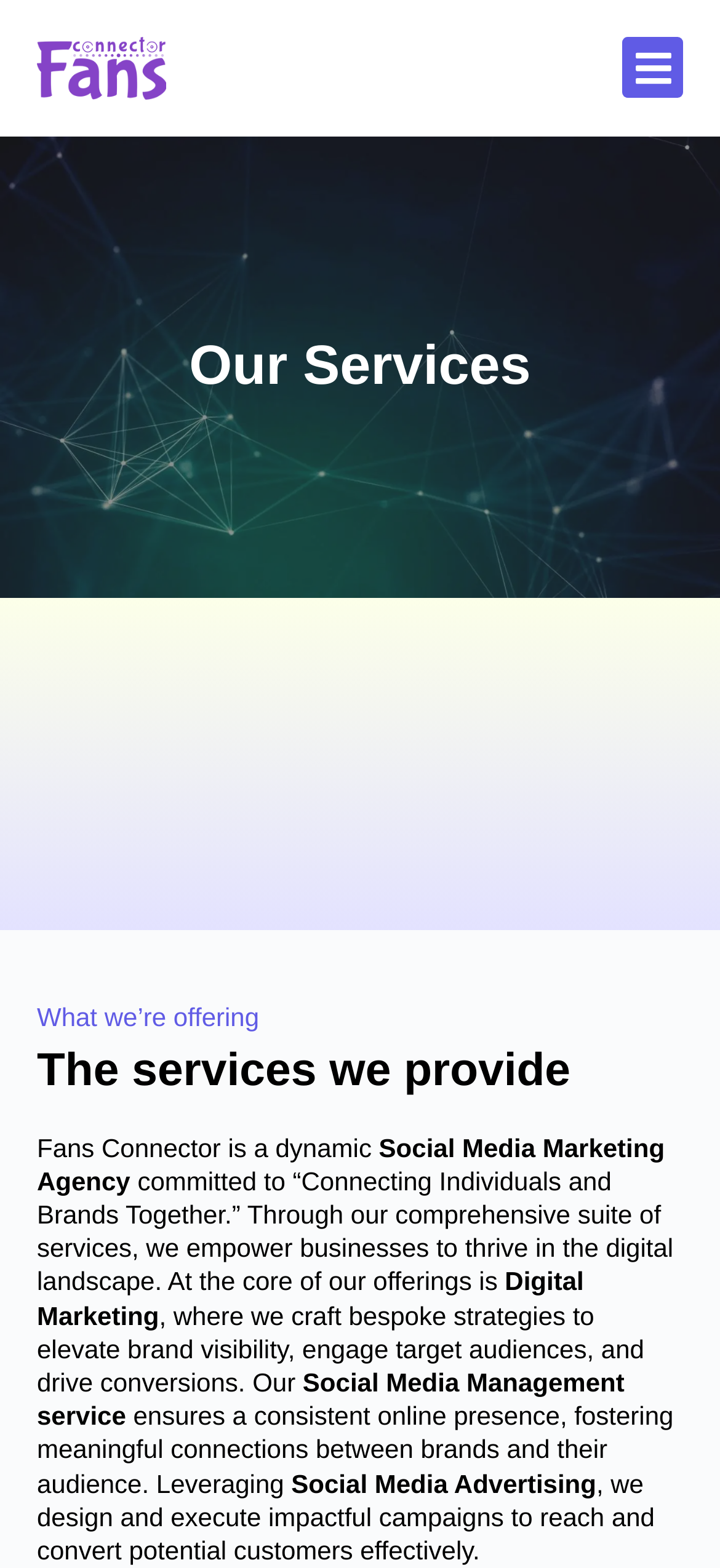Determine the bounding box coordinates of the target area to click to execute the following instruction: "Click the Fans connector logo."

[0.051, 0.024, 0.231, 0.063]